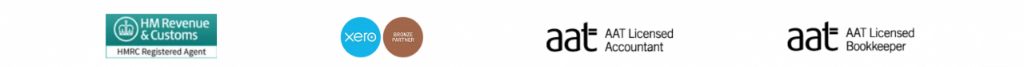Provide a comprehensive description of the image.

The image prominently features essential professional certifications and affiliations, signifying trust and expertise in financial services. On the left, the HM Revenue & Customs logo indicates that the organization is a registered agent, highlighting its compliance with regulatory standards. Next to it, the Xero logo denotes that the firm is a Bronze Partner of Xero, a popular accounting software, suggesting a robust proficiency in utilizing modern technology for bookkeeping and financial management. Finally, two instances of the AAT logo signify that the firm has licensed accountants and bookkeepers, showcasing qualifications recognized by the Association of Accounting Technicians. This collection of logos reinforces the firm's credibility and professional standing in the industry.